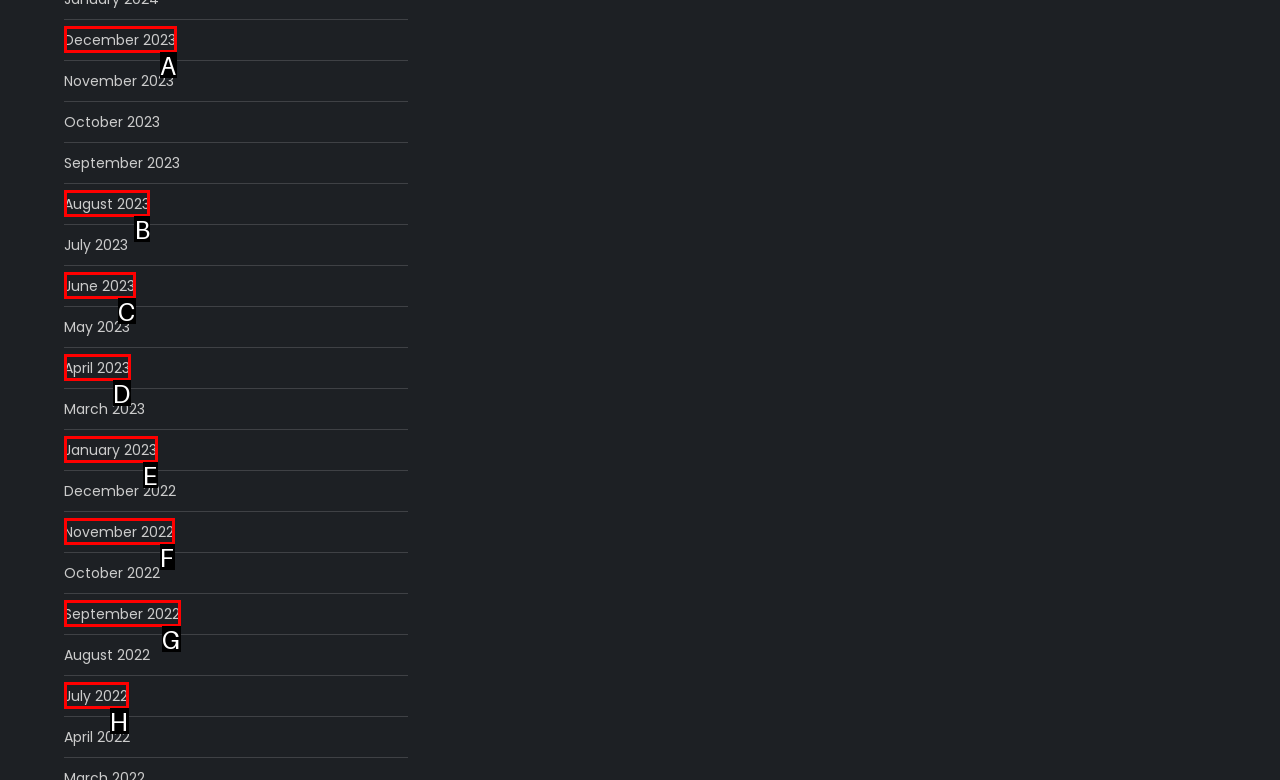Point out the specific HTML element to click to complete this task: View August 2023 Reply with the letter of the chosen option.

B